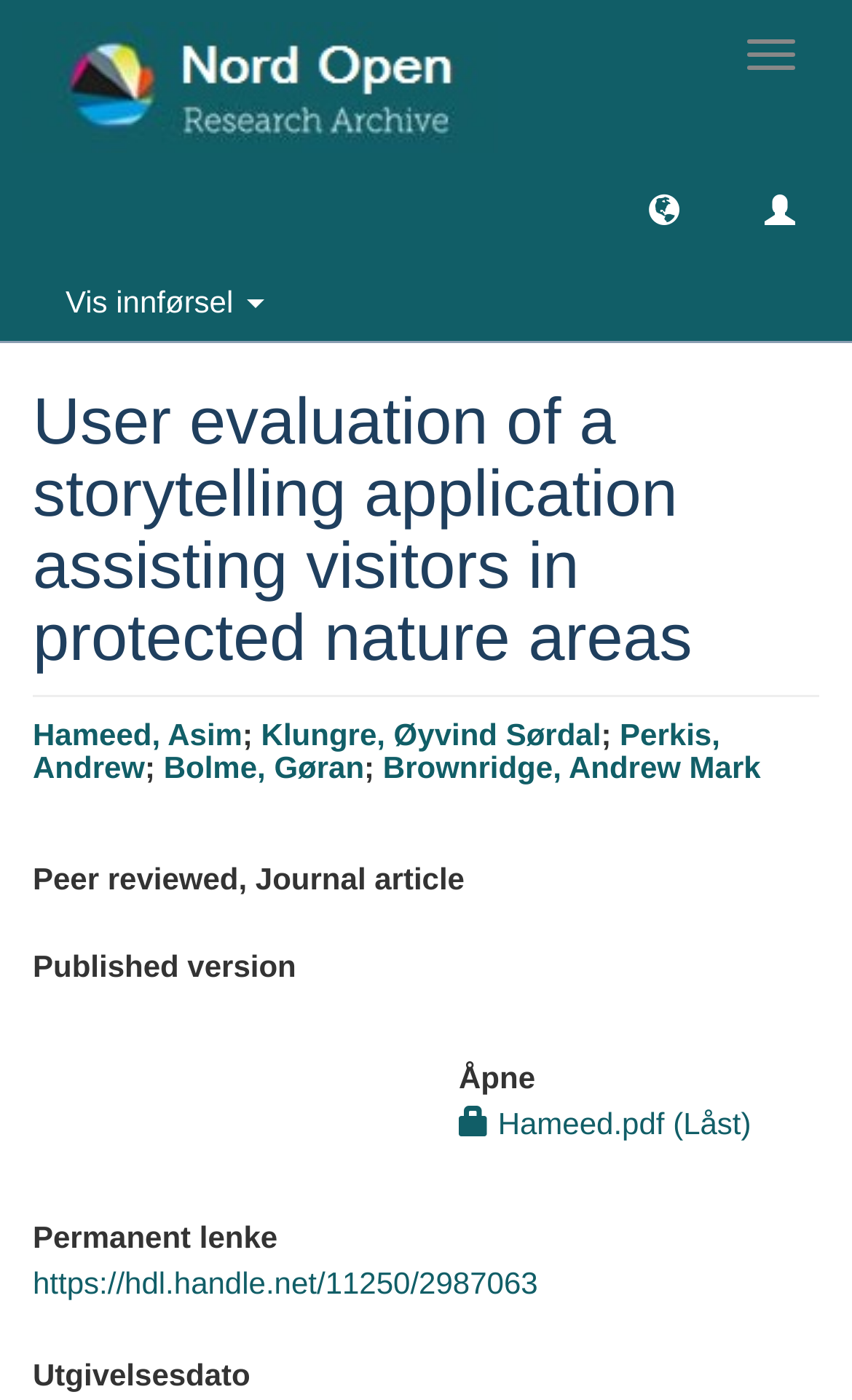How many authors are listed?
Look at the image and respond to the question as thoroughly as possible.

I counted the number of links under the heading 'Hameed, Asim; Klungre, Øyvind Sørdal; Perkis, Andrew; Bolme, Gøran; Brownridge, Andrew Mark' which represent the authors, and found 5 authors.